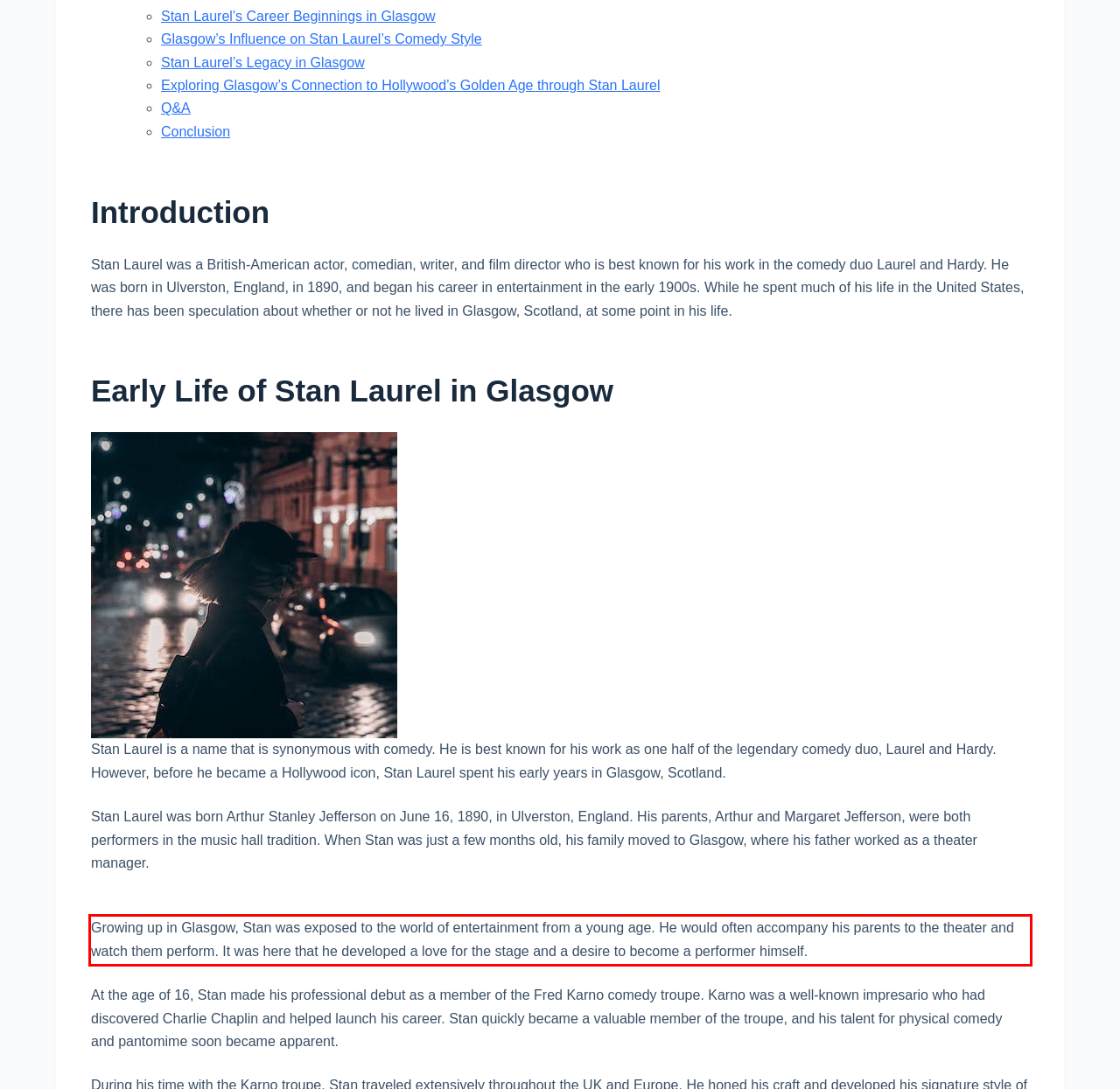You are given a screenshot showing a webpage with a red bounding box. Perform OCR to capture the text within the red bounding box.

Growing up in Glasgow, Stan was exposed to the world of entertainment from a young age. He would often accompany his parents to the theater and watch them perform. It was here that he developed a love for the stage and a desire to become a performer himself.